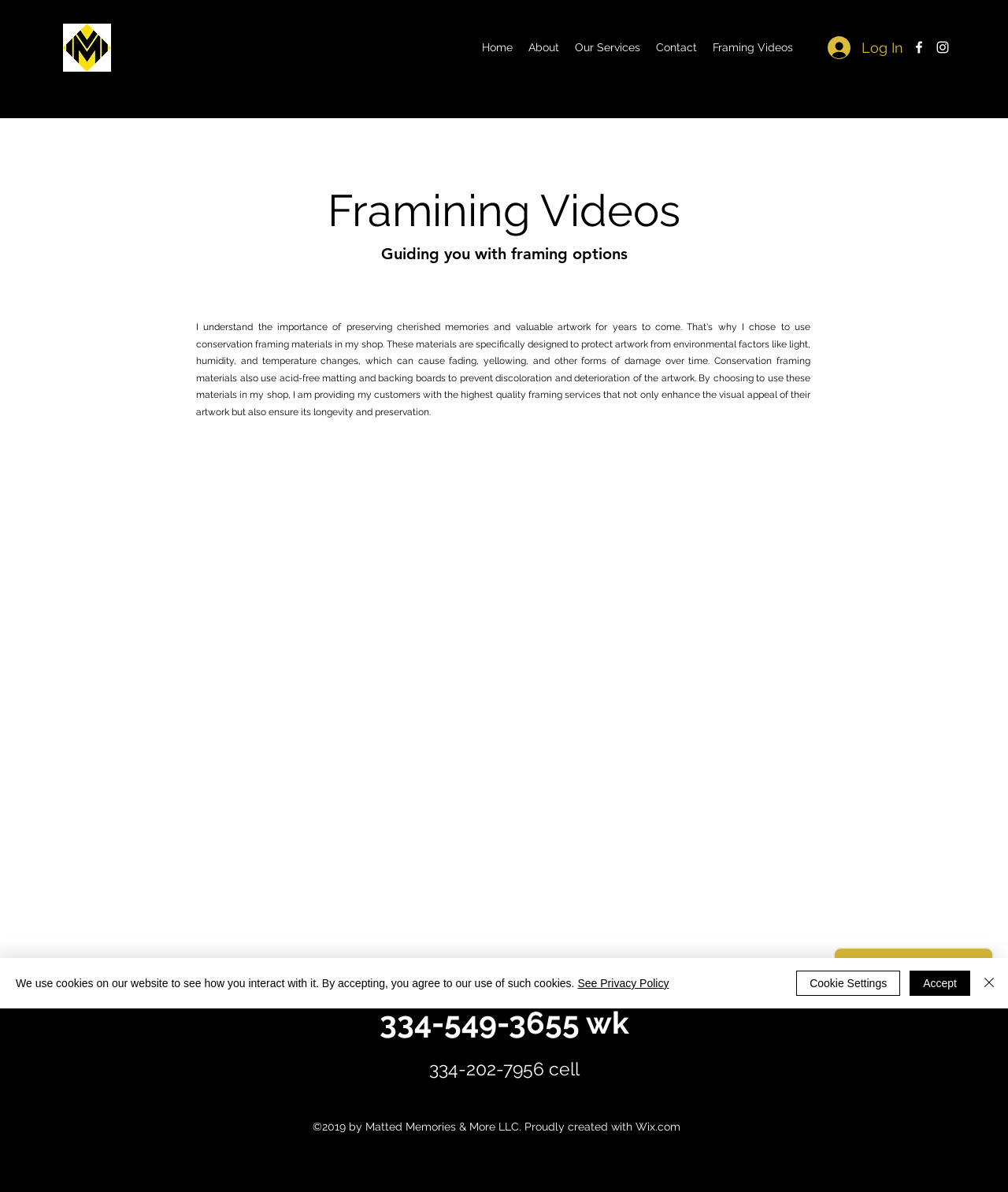Can you find the bounding box coordinates for the element that needs to be clicked to execute this instruction: "Explore SoundMachine"? The coordinates should be given as four float numbers between 0 and 1, i.e., [left, top, right, bottom].

None